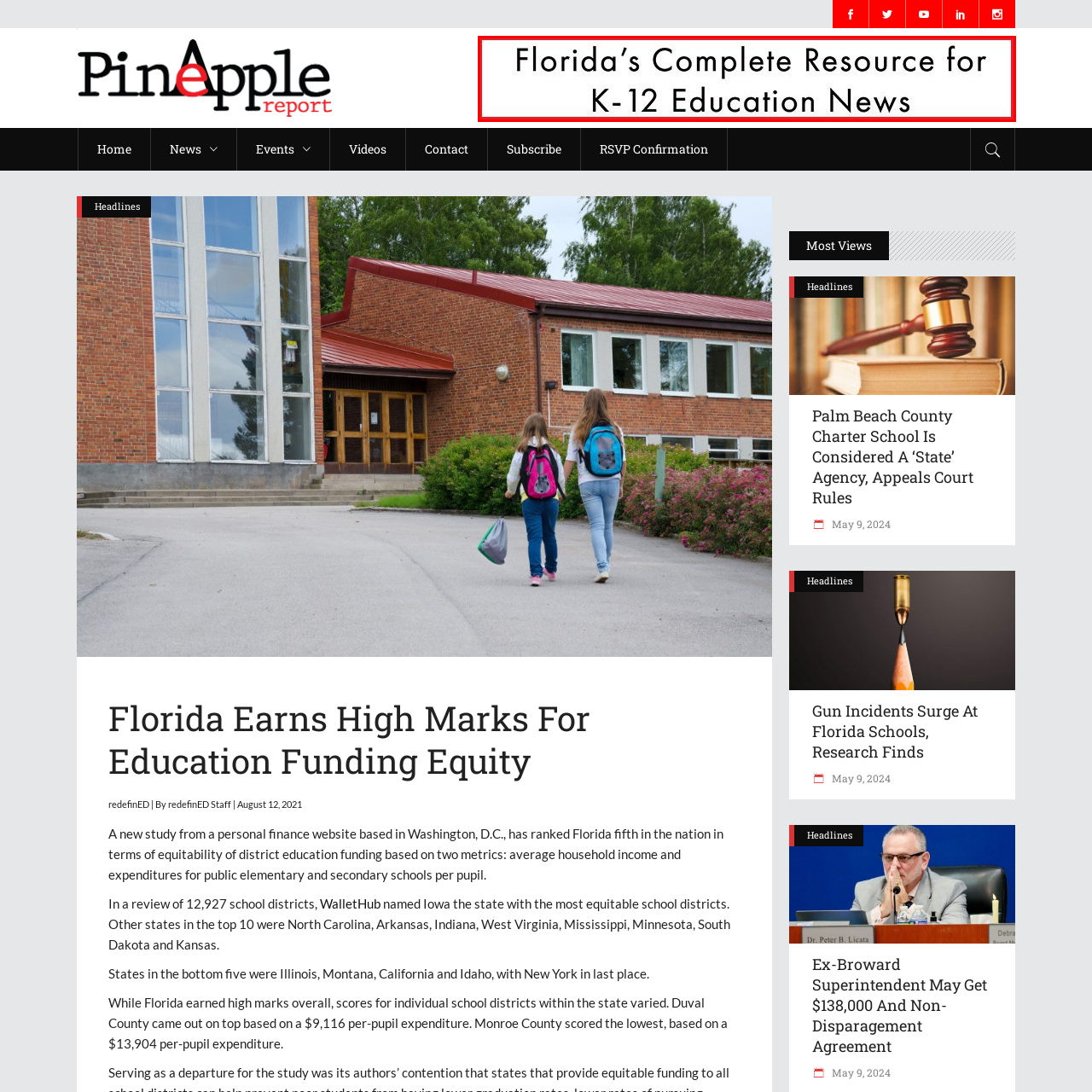Who is the platform intended for?
Observe the image part marked by the red bounding box and give a detailed answer to the question.

The caption states that the platform is dedicated to providing comprehensive news and information related to K-12 education in Florida, and that it reflects the mission of the organization to be a foremost resource for educators, parents, and stakeholders interested in the educational landscape of the state, implying that the platform is intended for these specific groups.